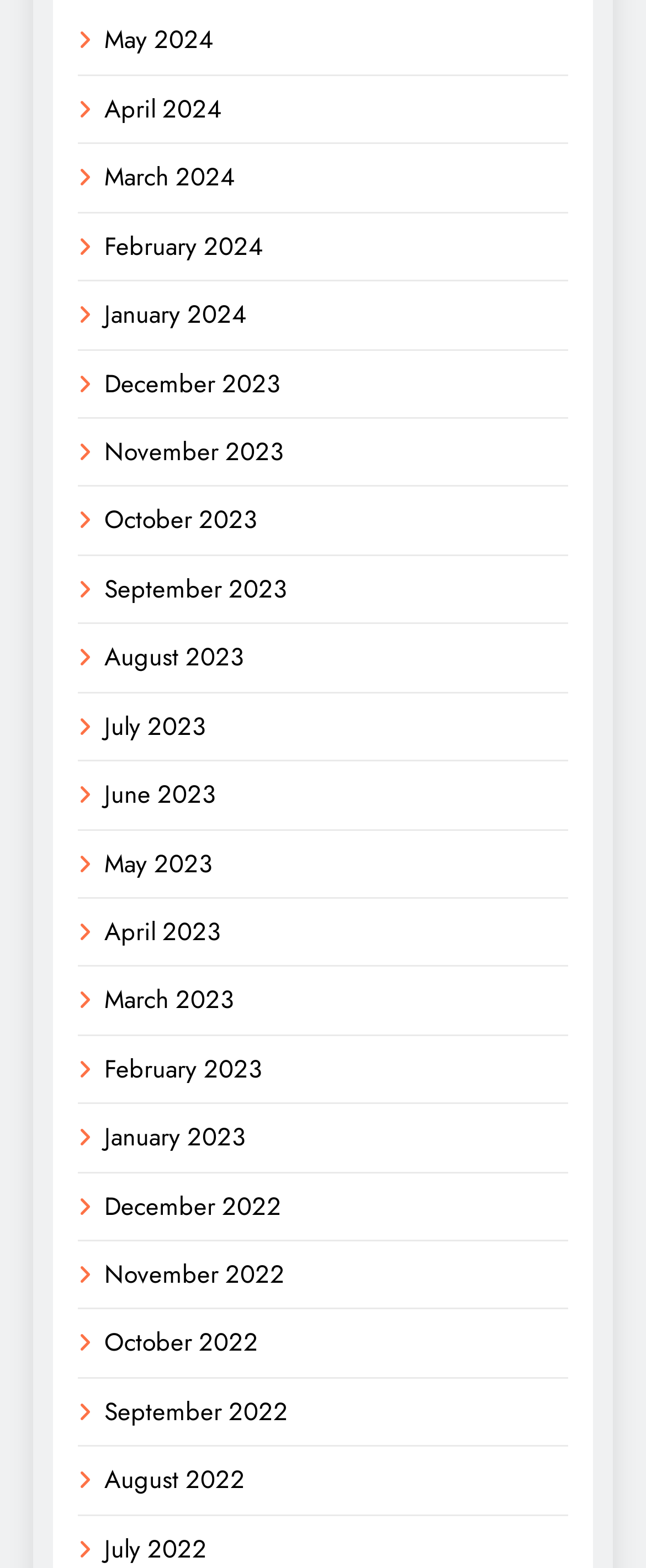Can you identify the bounding box coordinates of the clickable region needed to carry out this instruction: 'go to April 2023'? The coordinates should be four float numbers within the range of 0 to 1, stated as [left, top, right, bottom].

[0.162, 0.583, 0.341, 0.606]